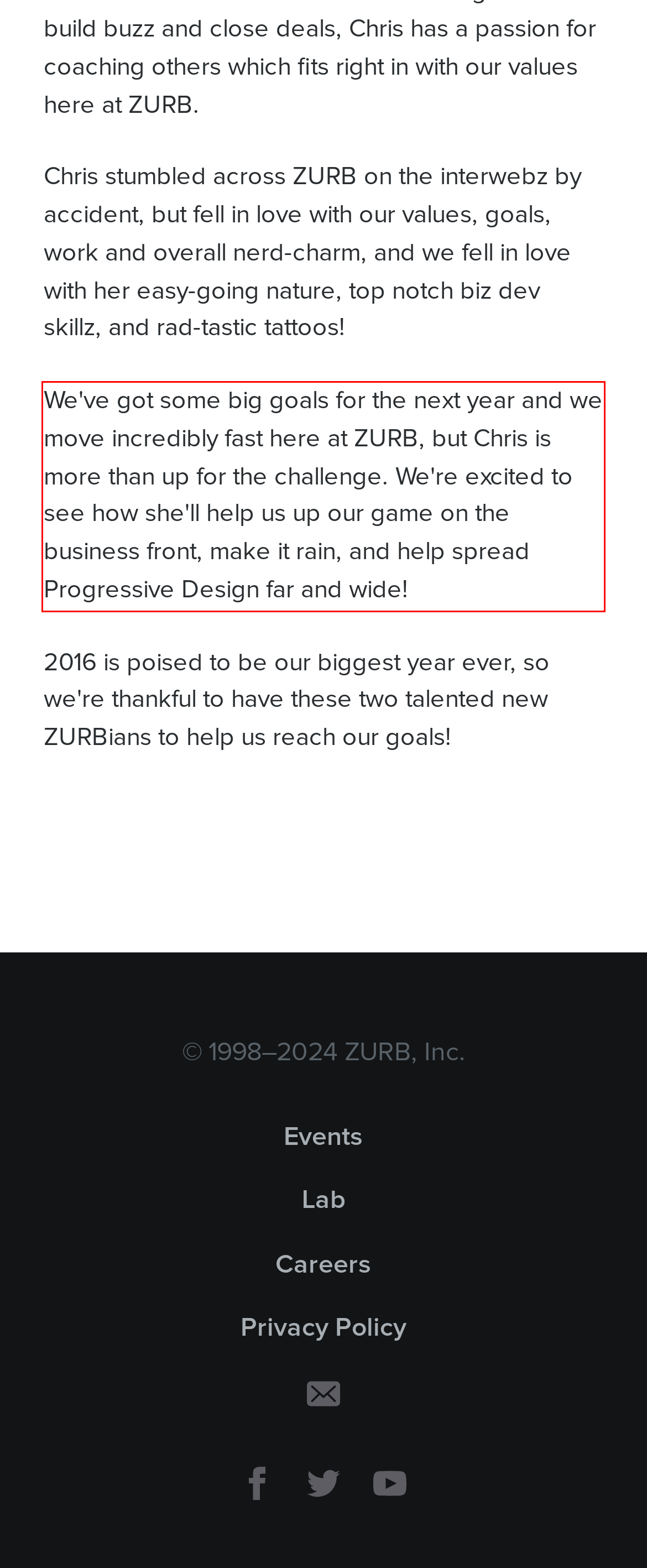Please use OCR to extract the text content from the red bounding box in the provided webpage screenshot.

We've got some big goals for the next year and we move incredibly fast here at ZURB, but Chris is more than up for the challenge. We're excited to see how she'll help us up our game on the business front, make it rain, and help spread Progressive Design far and wide!